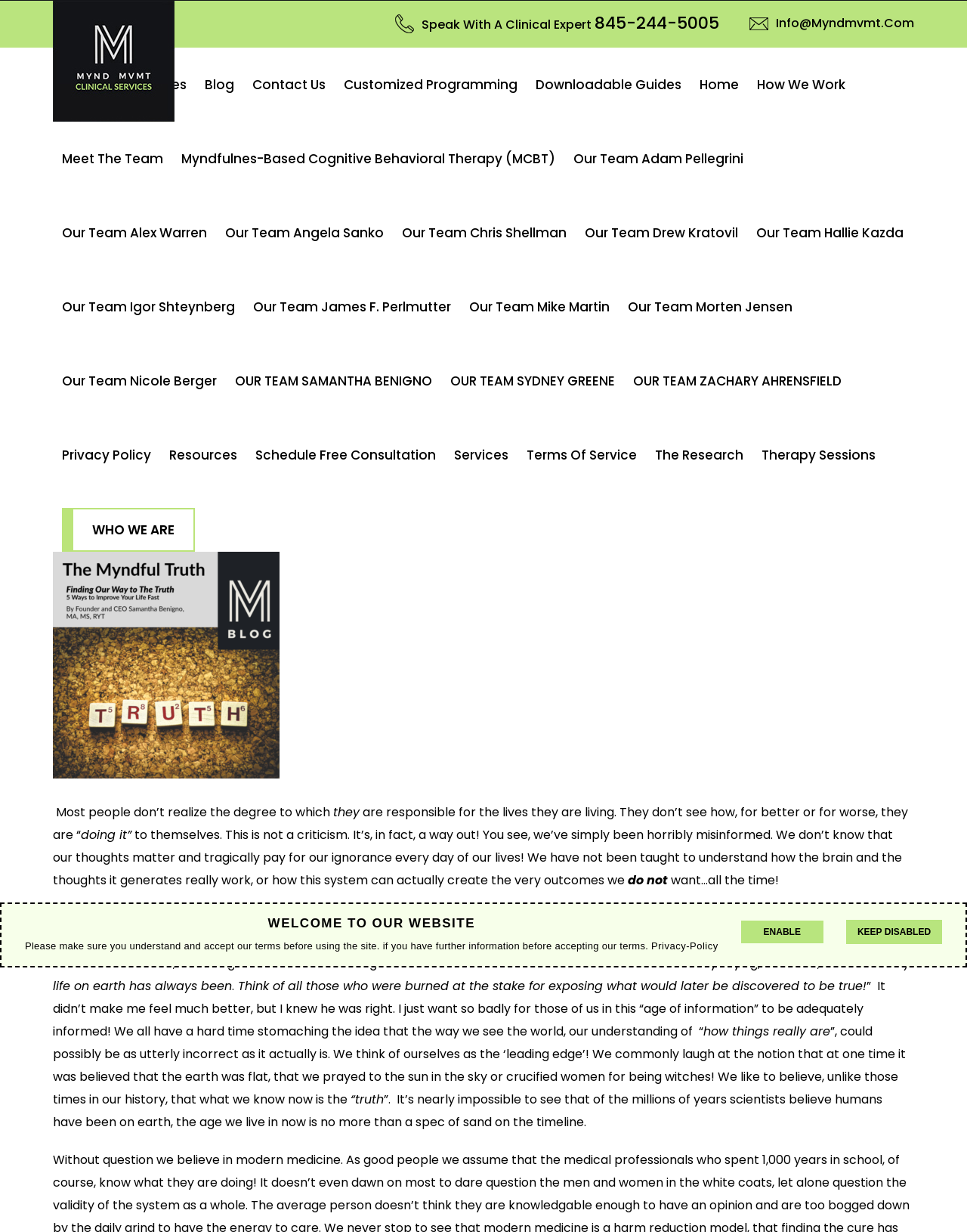What is the tone of the website's content?
Respond to the question with a single word or phrase according to the image.

Inspirational and motivational